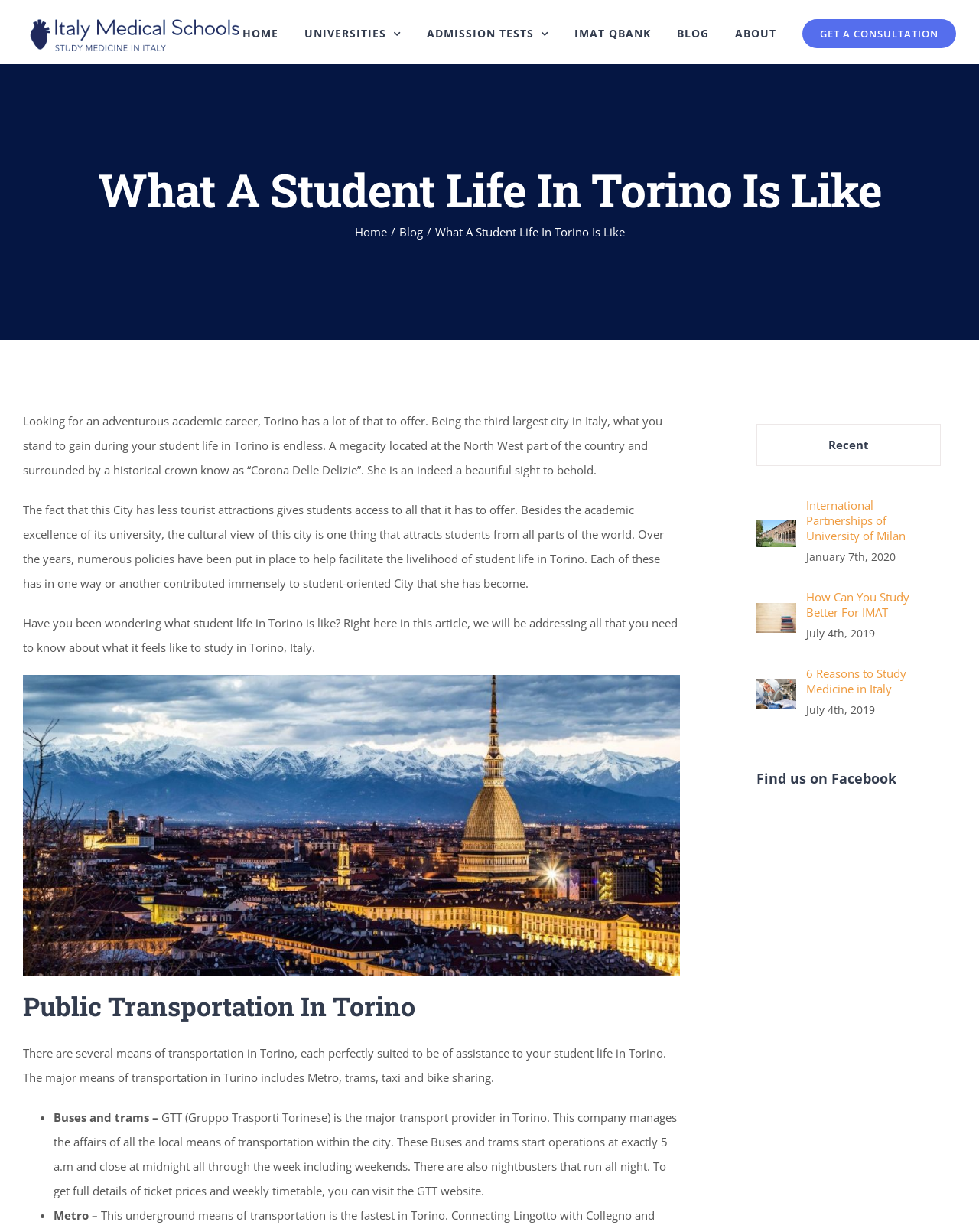Answer the question with a single word or phrase: 
What is the name of the city being described?

Torino